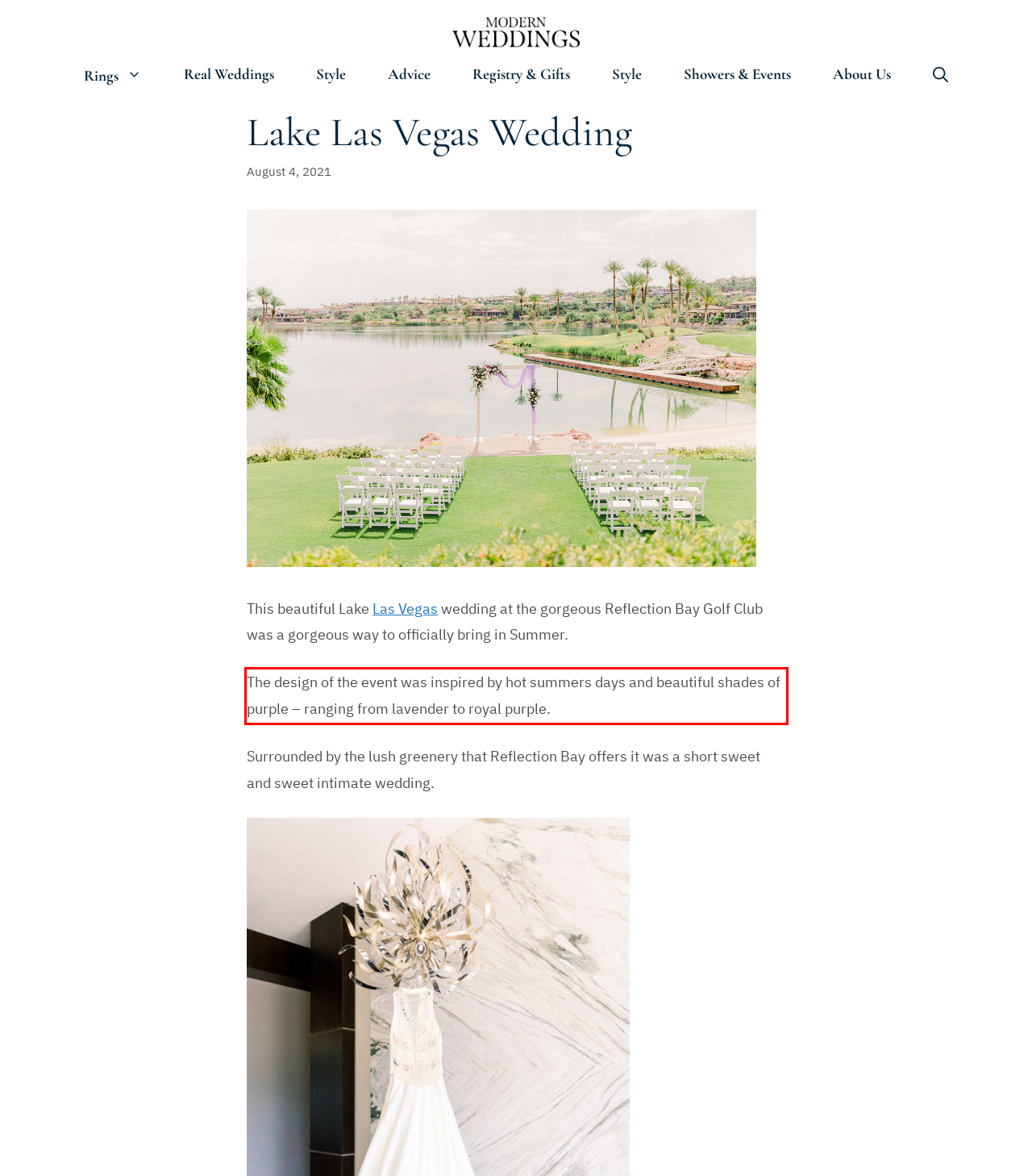Please analyze the provided webpage screenshot and perform OCR to extract the text content from the red rectangle bounding box.

The design of the event was inspired by hot summers days and beautiful shades of purple – ranging from lavender to royal purple.